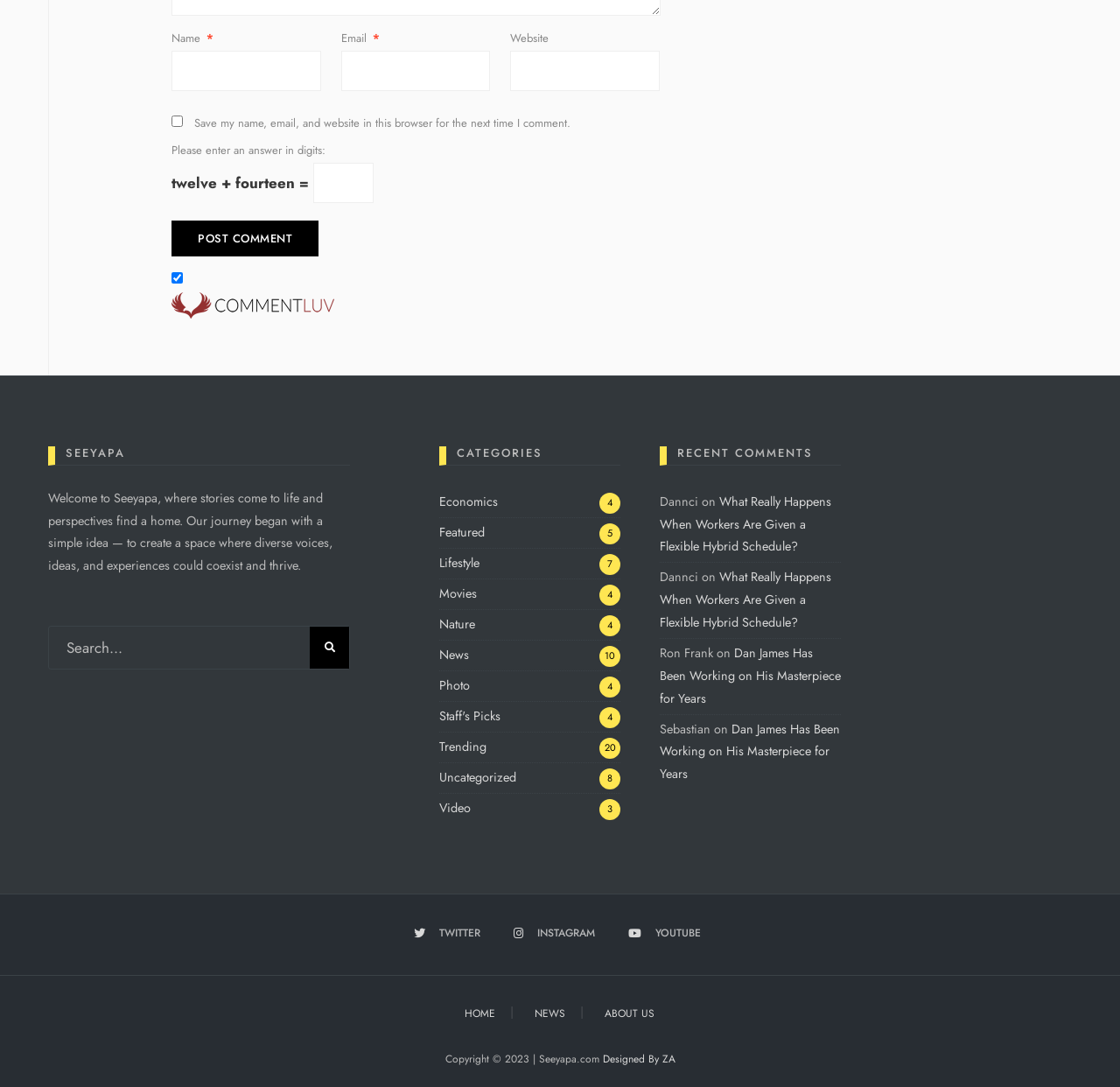Provide a short answer to the following question with just one word or phrase: What is the function of the button with the text 'Post Comment'?

To submit a comment